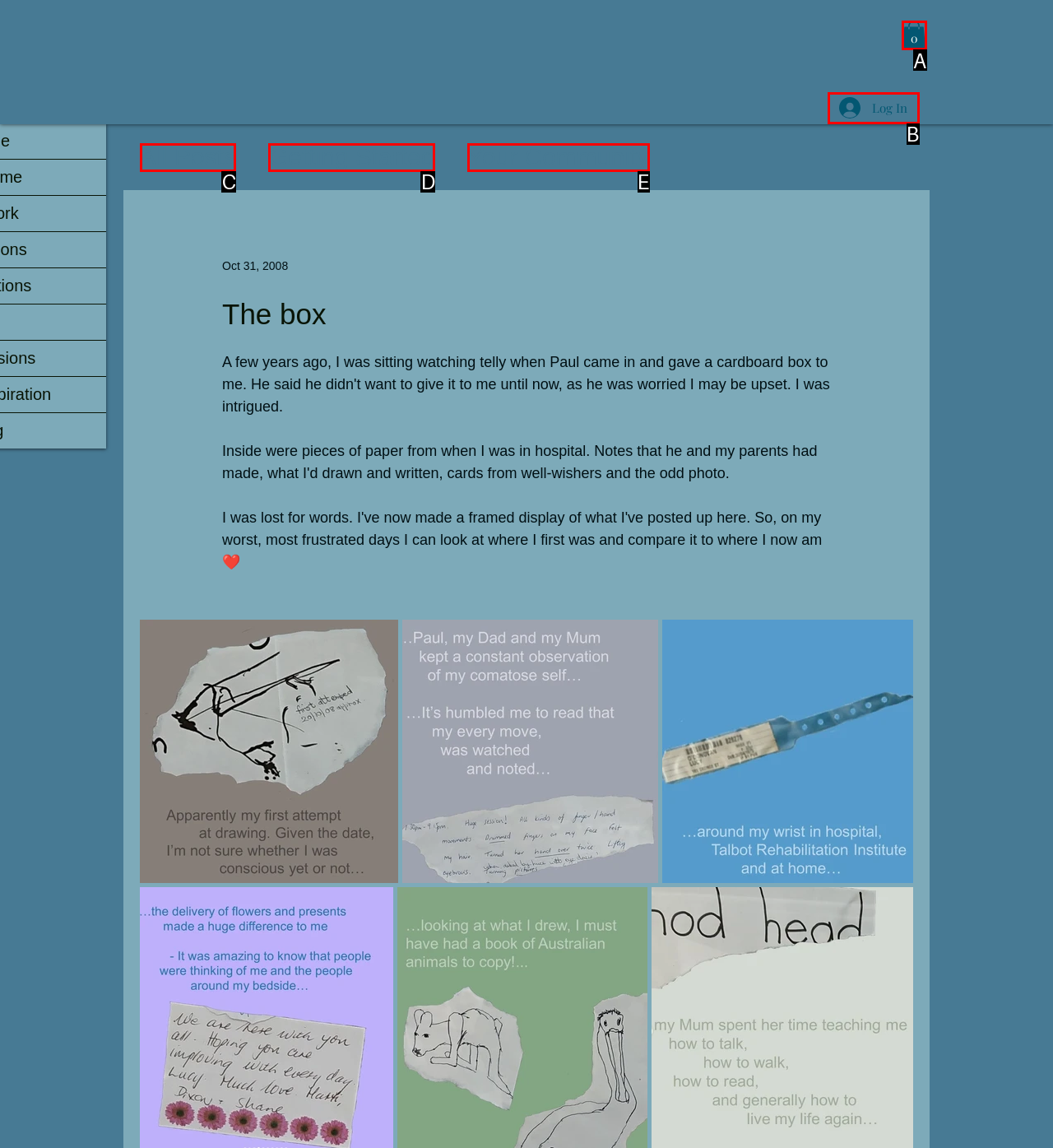Given the element description: 0, choose the HTML element that aligns with it. Indicate your choice with the corresponding letter.

A